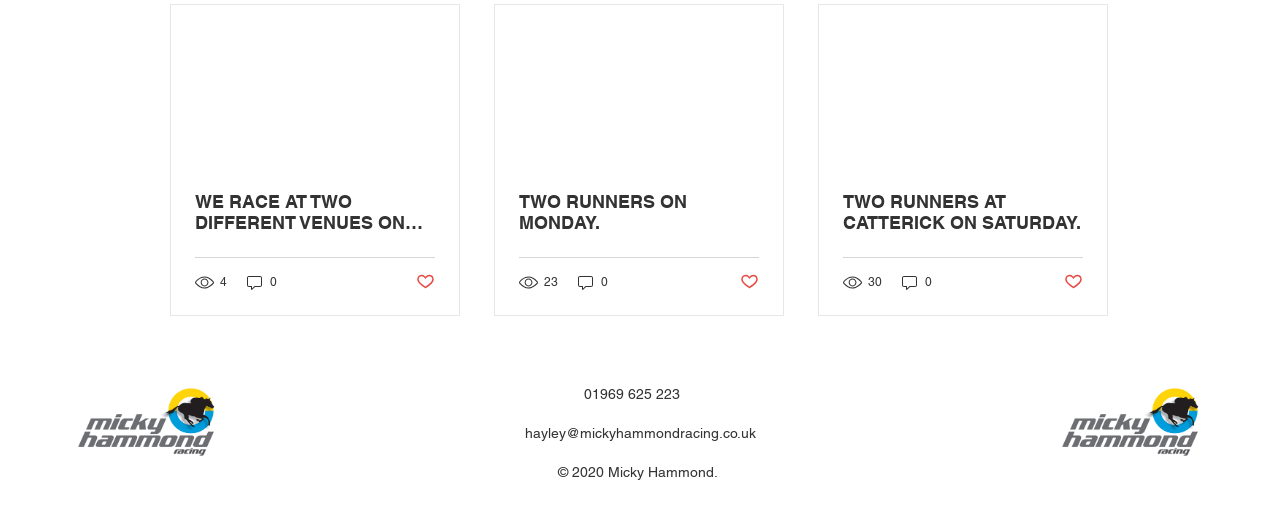Determine the coordinates of the bounding box that should be clicked to complete the instruction: "Contact John N. Childs". The coordinates should be represented by four float numbers between 0 and 1: [left, top, right, bottom].

None